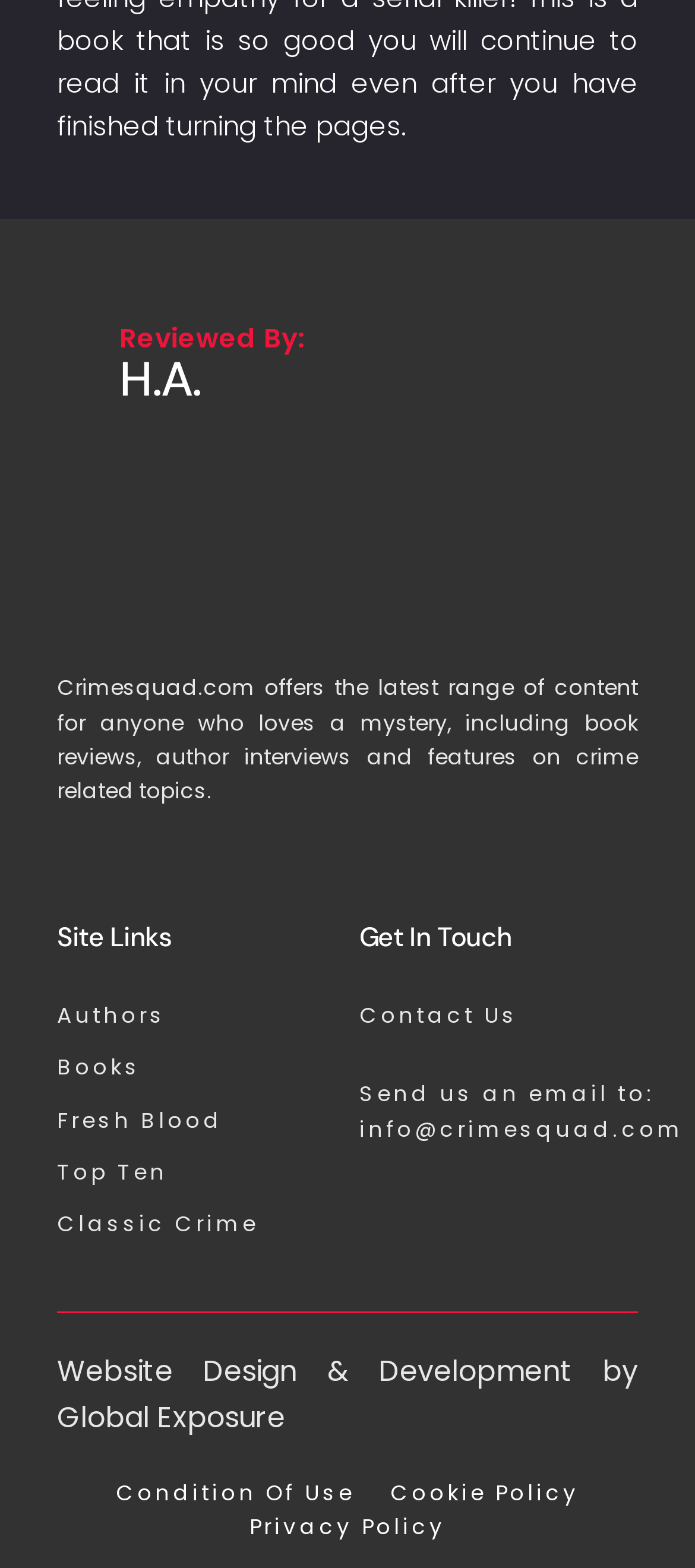Given the element description aria-label="Asset 4", identify the bounding box coordinates for the UI element on the webpage screenshot. The format should be (top-left x, top-left y, bottom-right x, bottom-right y), with values between 0 and 1.

[0.082, 0.344, 0.544, 0.375]